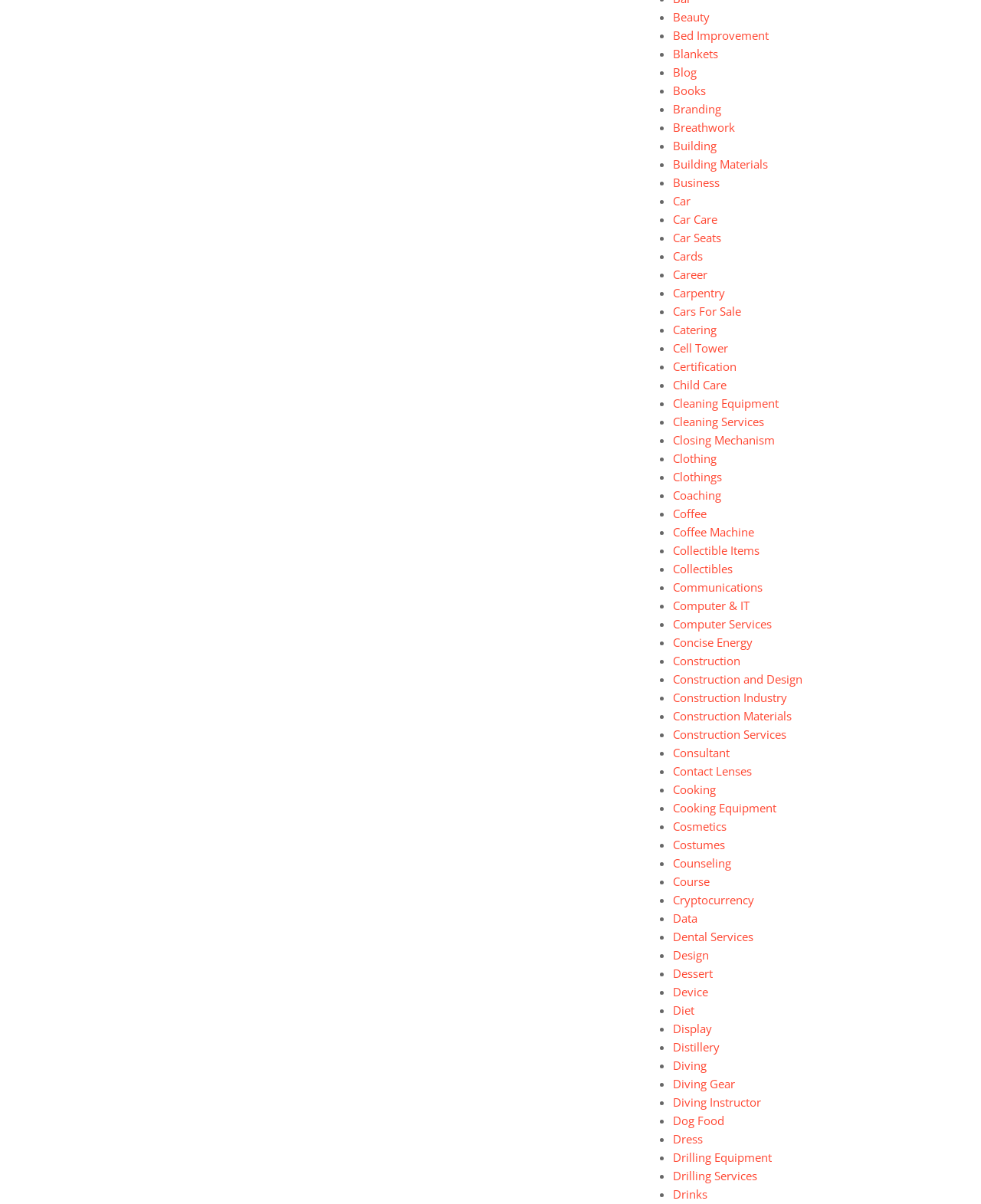Determine the bounding box coordinates of the clickable region to execute the instruction: "Learn about Books". The coordinates should be four float numbers between 0 and 1, denoted as [left, top, right, bottom].

[0.686, 0.069, 0.72, 0.081]